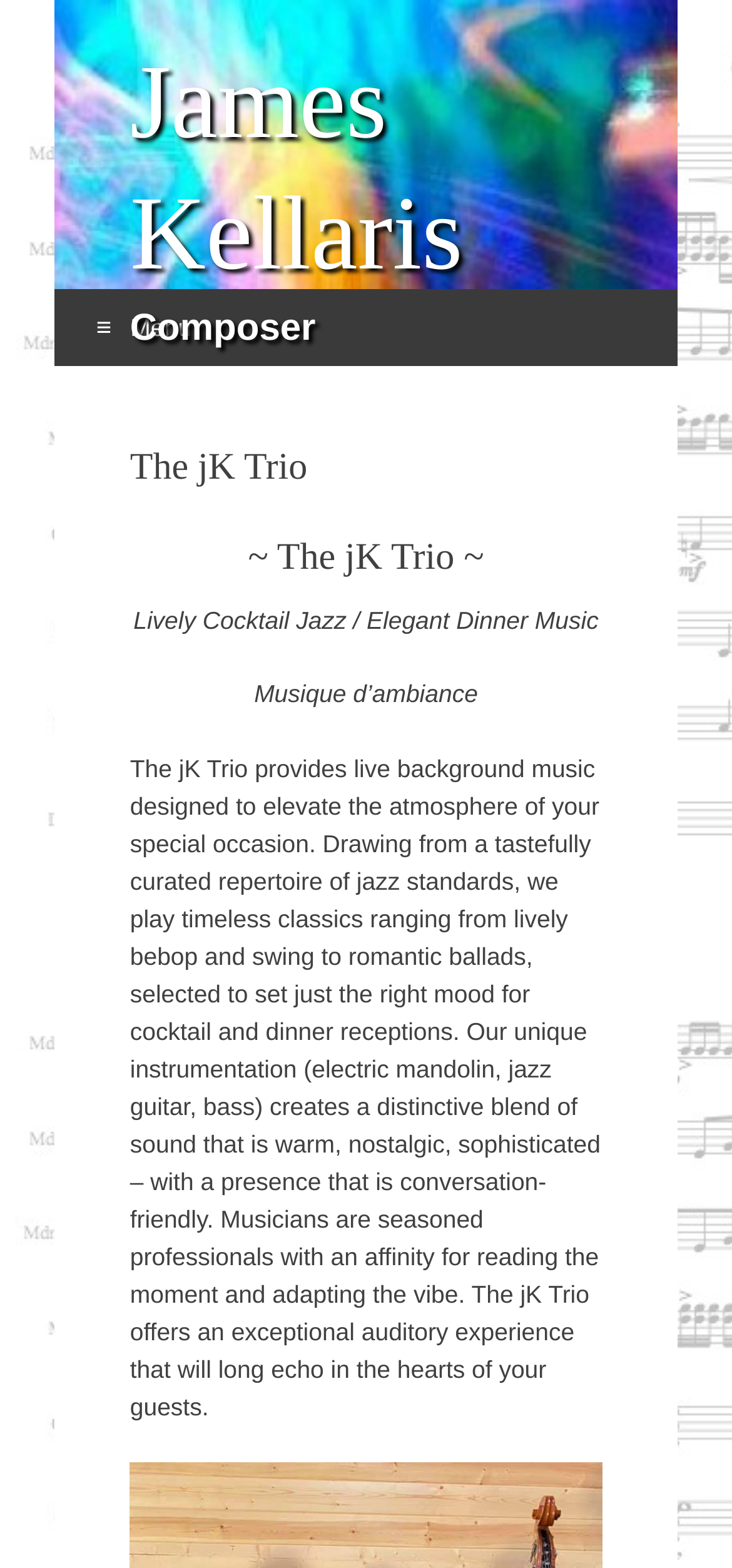What is unique about the jK Trio's instrumentation?
Refer to the image and respond with a one-word or short-phrase answer.

Electric mandolin, jazz guitar, bass